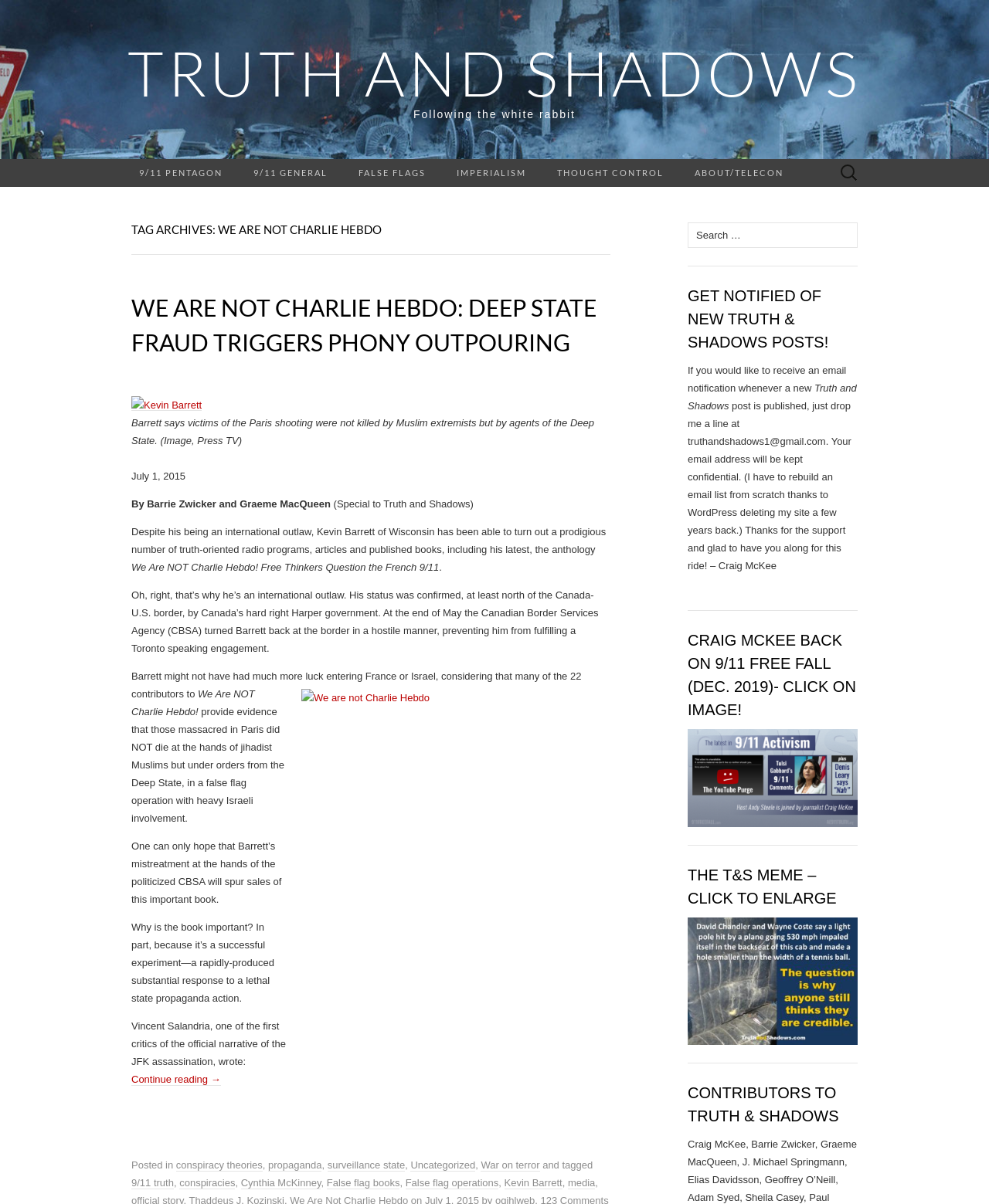Identify the bounding box coordinates of the specific part of the webpage to click to complete this instruction: "Search for a topic".

[0.842, 0.132, 0.875, 0.155]